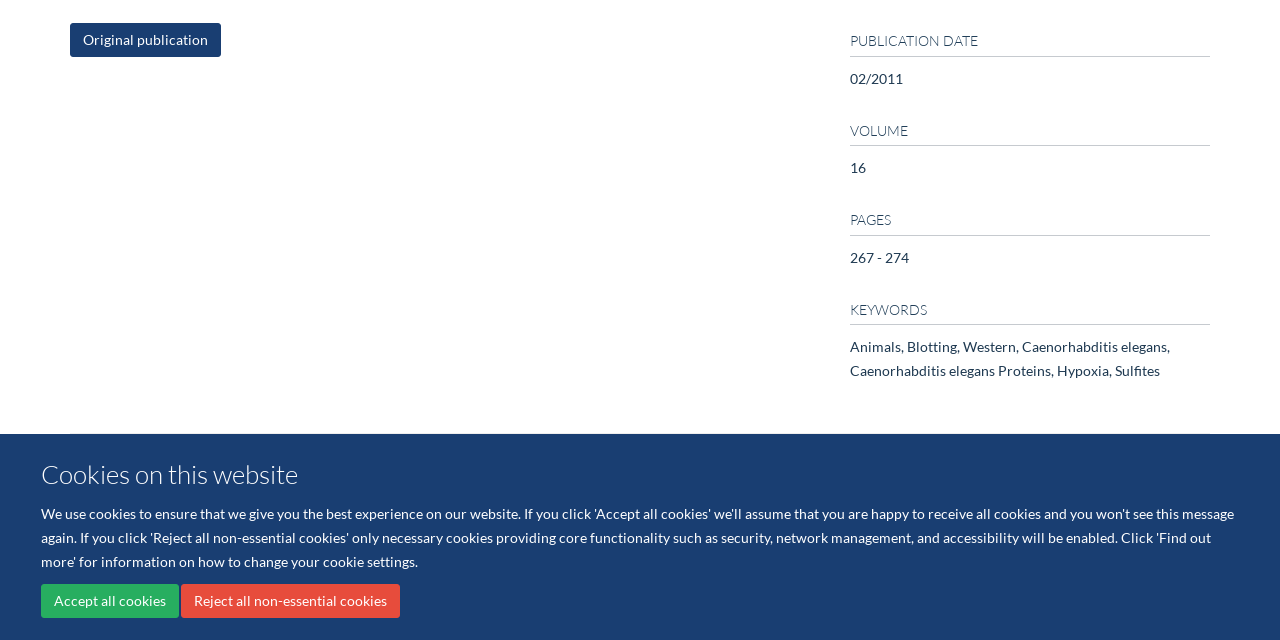Calculate the bounding box coordinates of the UI element given the description: "Reject all non-essential cookies".

[0.141, 0.912, 0.313, 0.965]